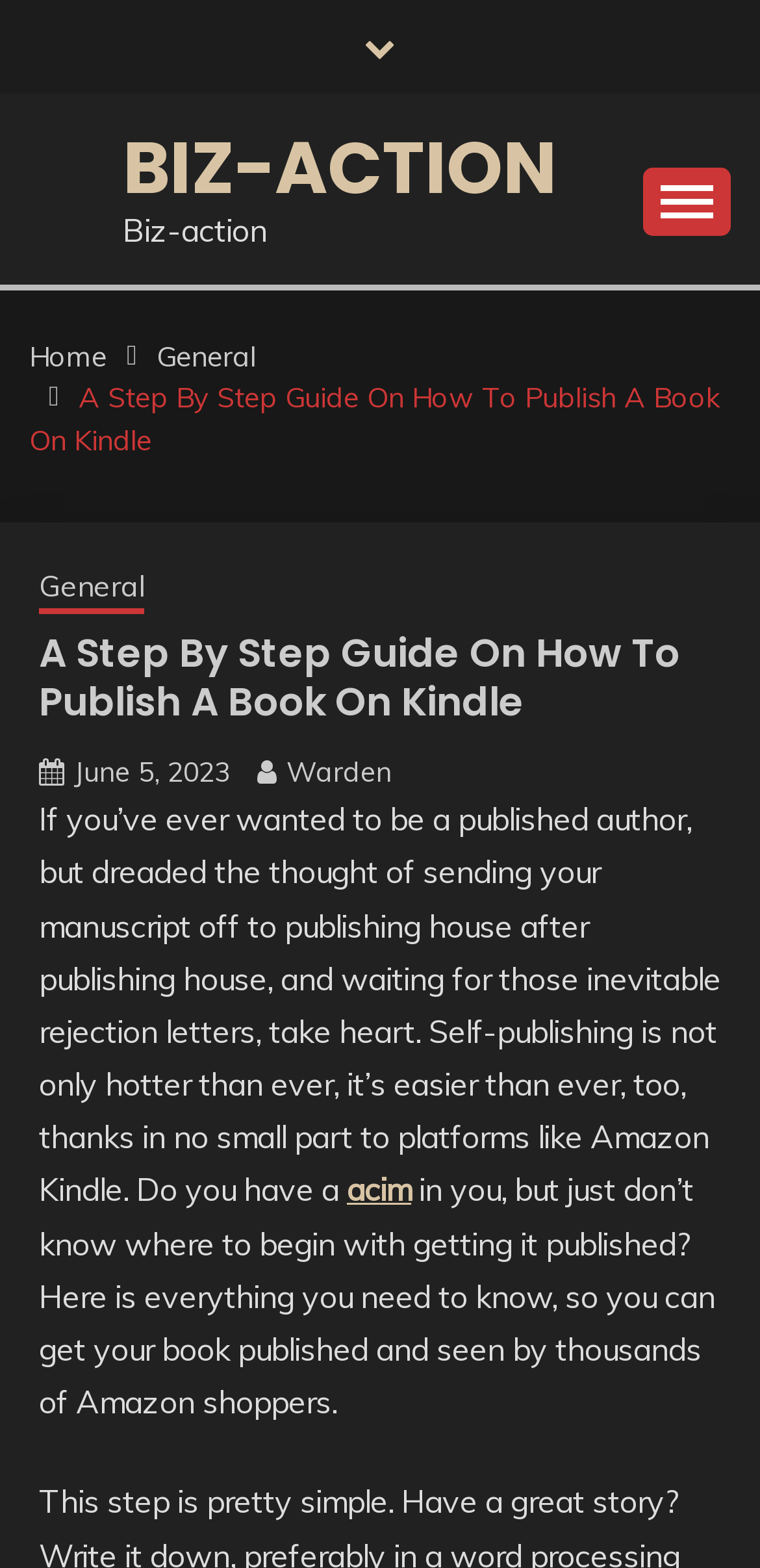Please give a succinct answer to the question in one word or phrase:
What is the name of the platform mentioned for self-publishing?

Amazon Kindle